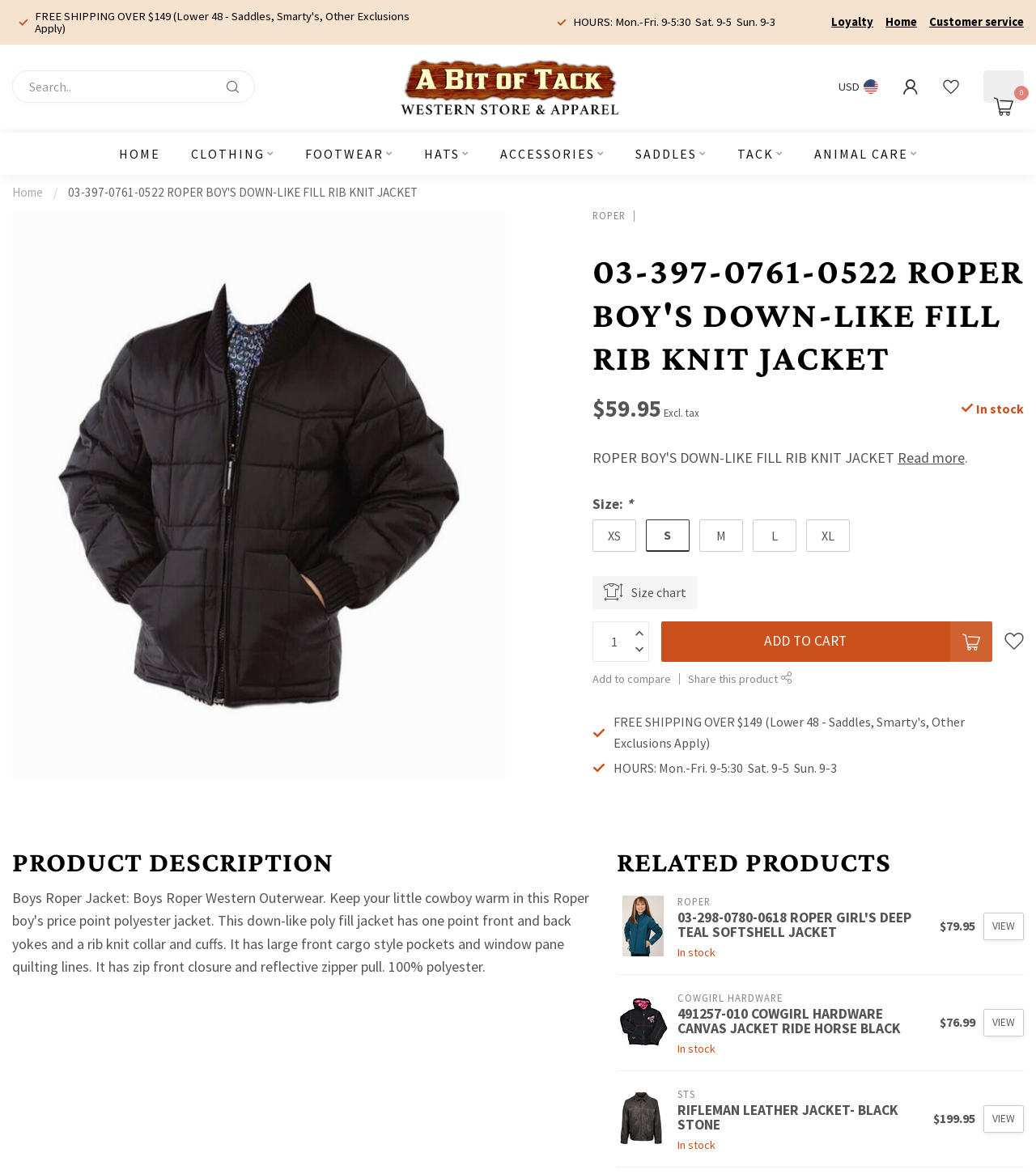What is the status of the ROPER BOY'S DOWN-LIKE FILL RIB KNIT JACKET?
Refer to the image and provide a one-word or short phrase answer.

In stock